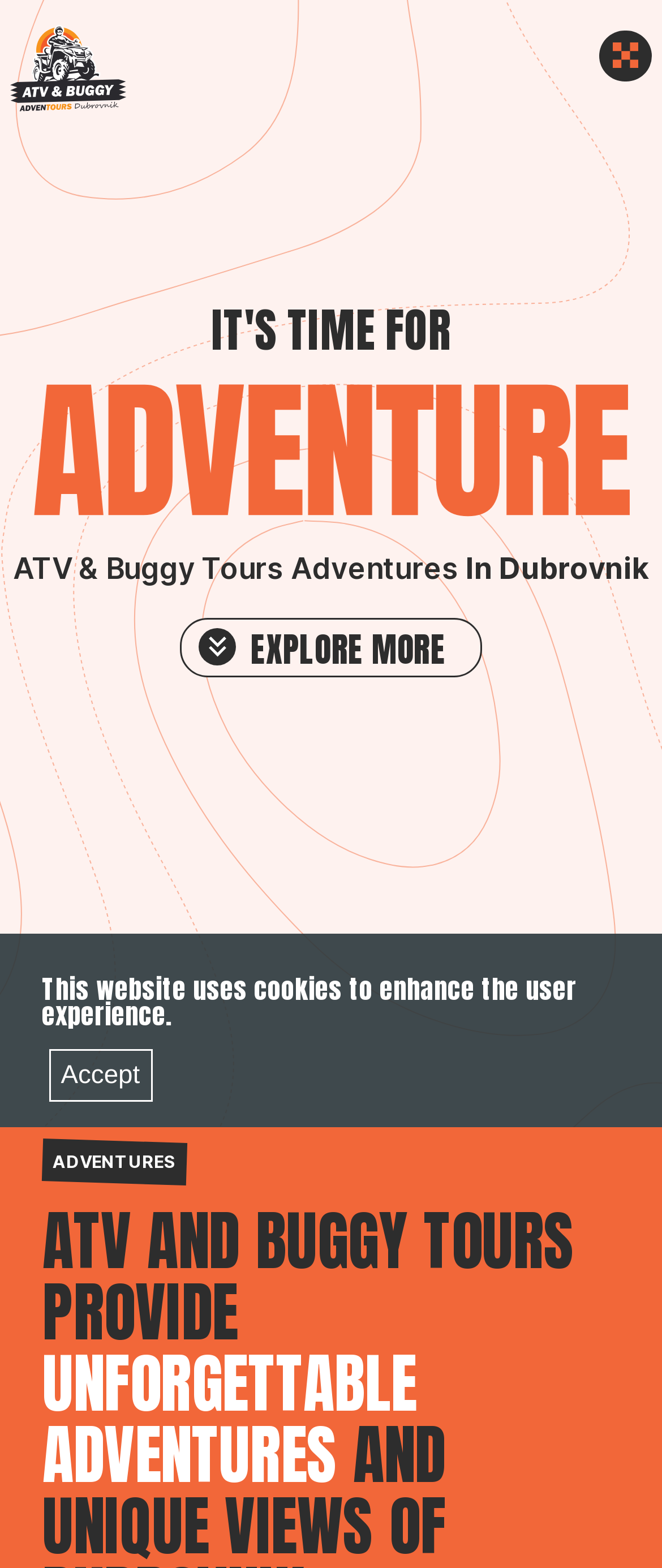Where do the ATV and Buggy adventures take place?
Give a detailed explanation using the information visible in the image.

The webpage mentions 'In Dubrovnik' which suggests that the ATV and Buggy adventures take place in Dubrovnik.